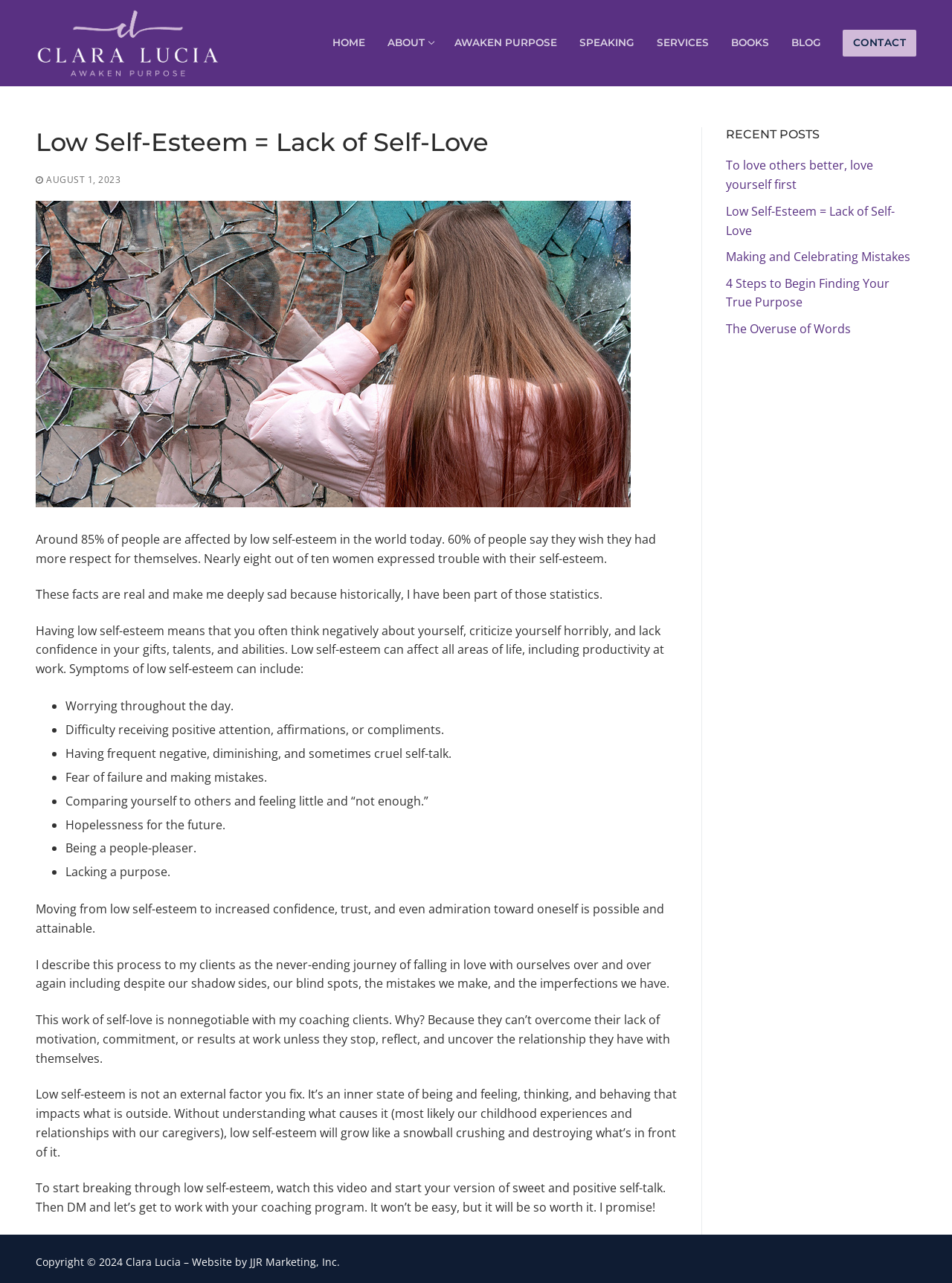Please specify the bounding box coordinates of the clickable section necessary to execute the following command: "Click on the 'HOME' link".

[0.339, 0.023, 0.394, 0.045]